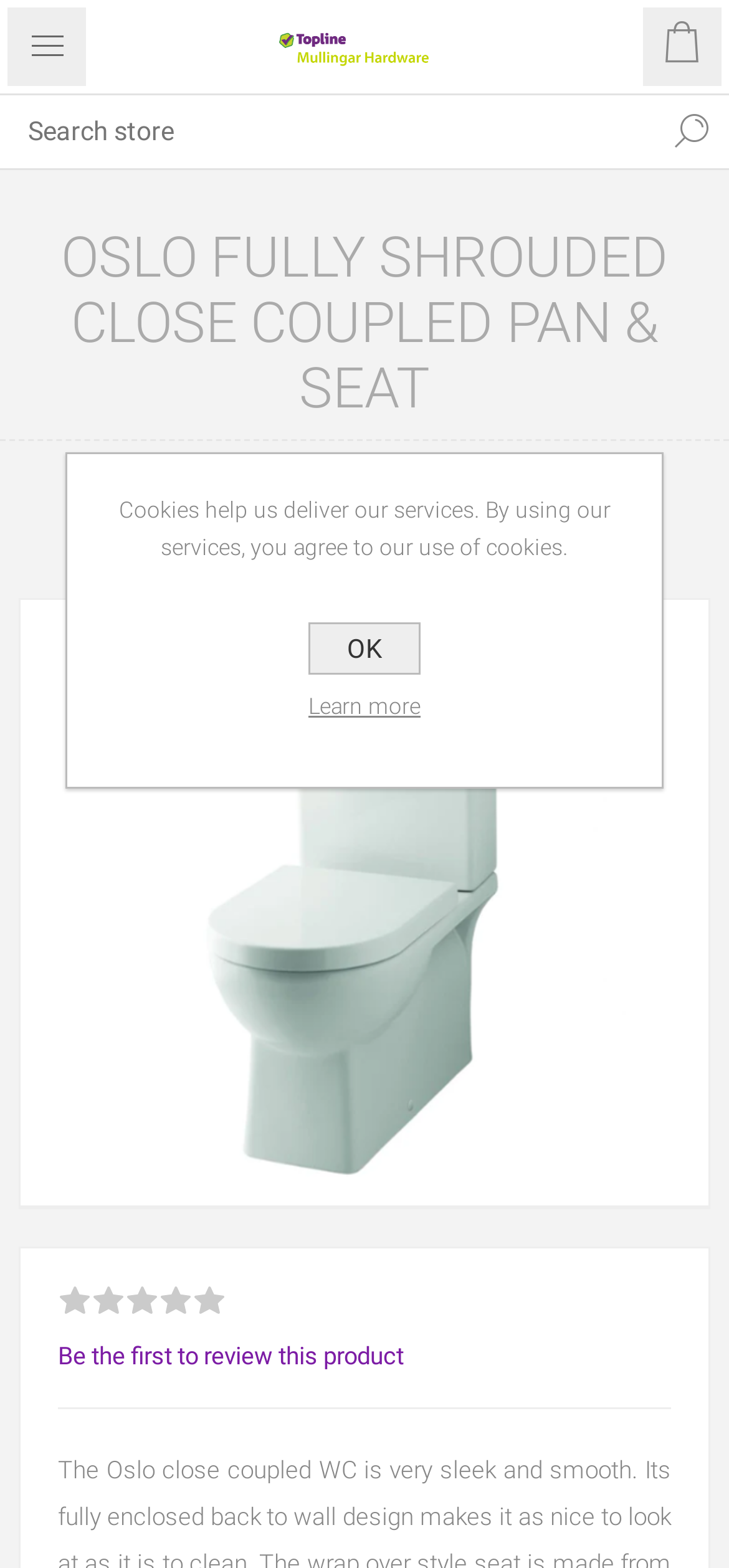Determine the bounding box coordinates for the HTML element described here: "Home".

[0.135, 0.293, 0.224, 0.331]